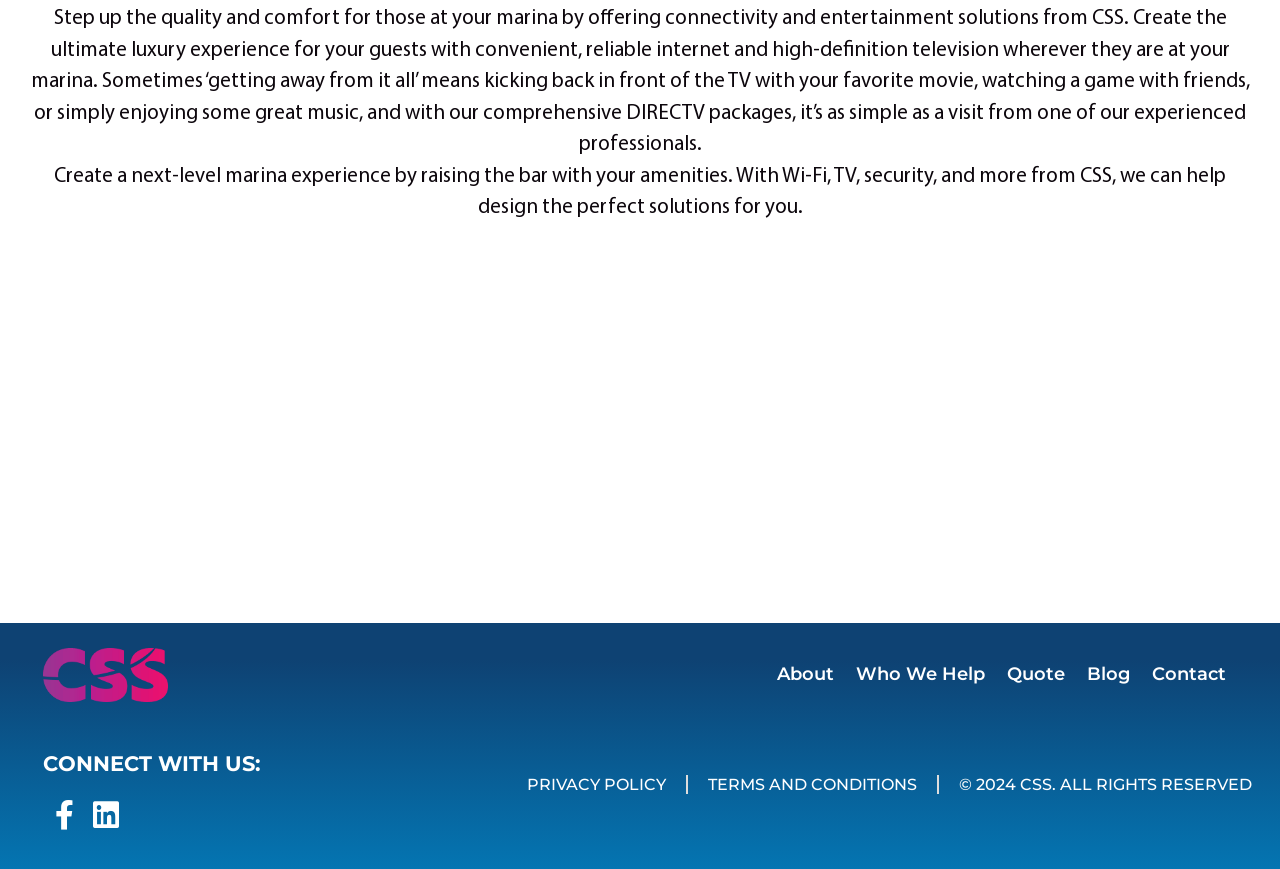Determine the bounding box coordinates of the clickable element to complete this instruction: "Visit the Quote page". Provide the coordinates in the format of four float numbers between 0 and 1, [left, top, right, bottom].

[0.778, 0.744, 0.841, 0.809]